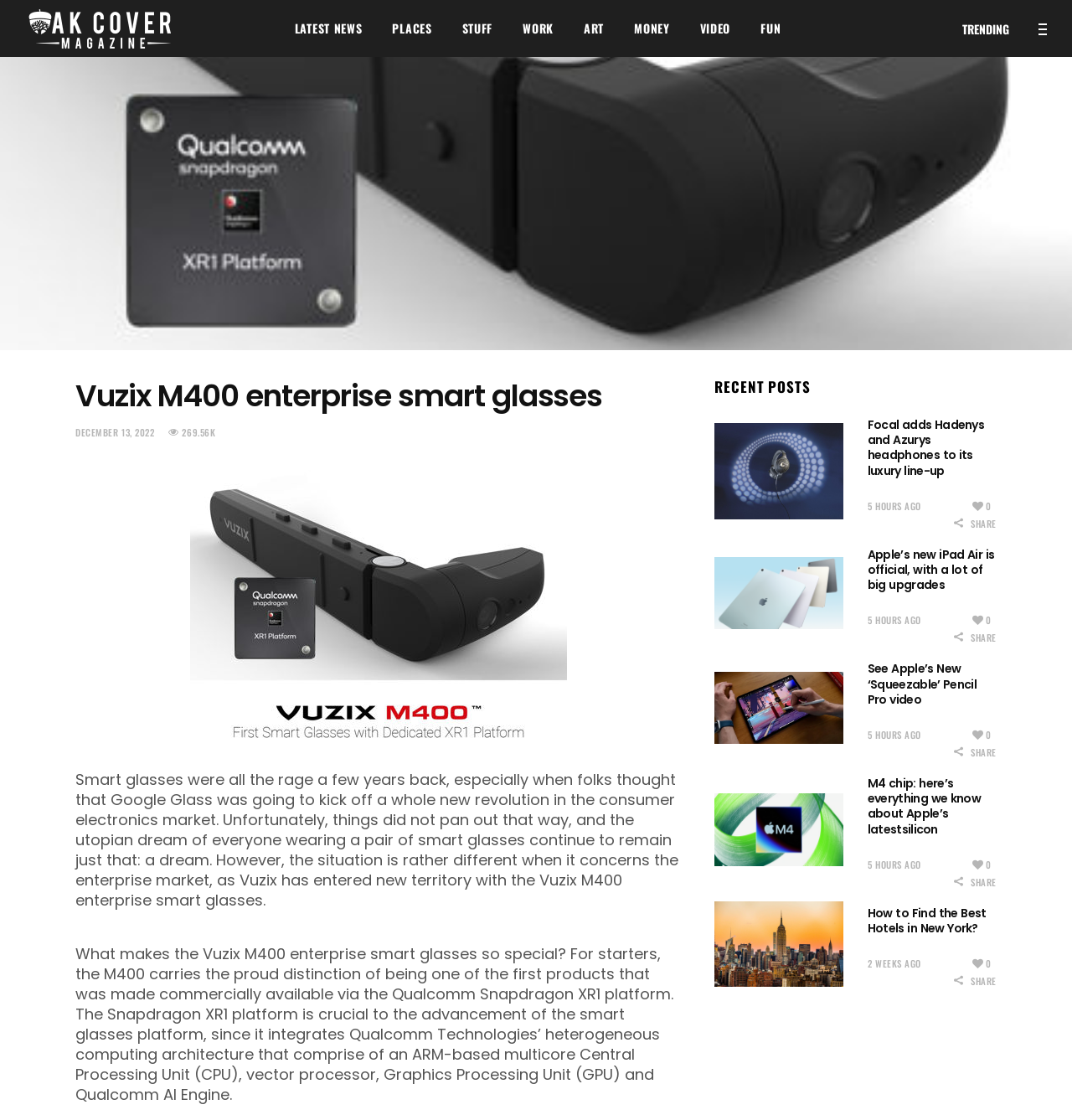What is the time frame of the latest post?
Analyze the image and provide a thorough answer to the question.

The time frame of the latest post is mentioned as '5 HOURS AGO' which is located below the heading of the latest post.